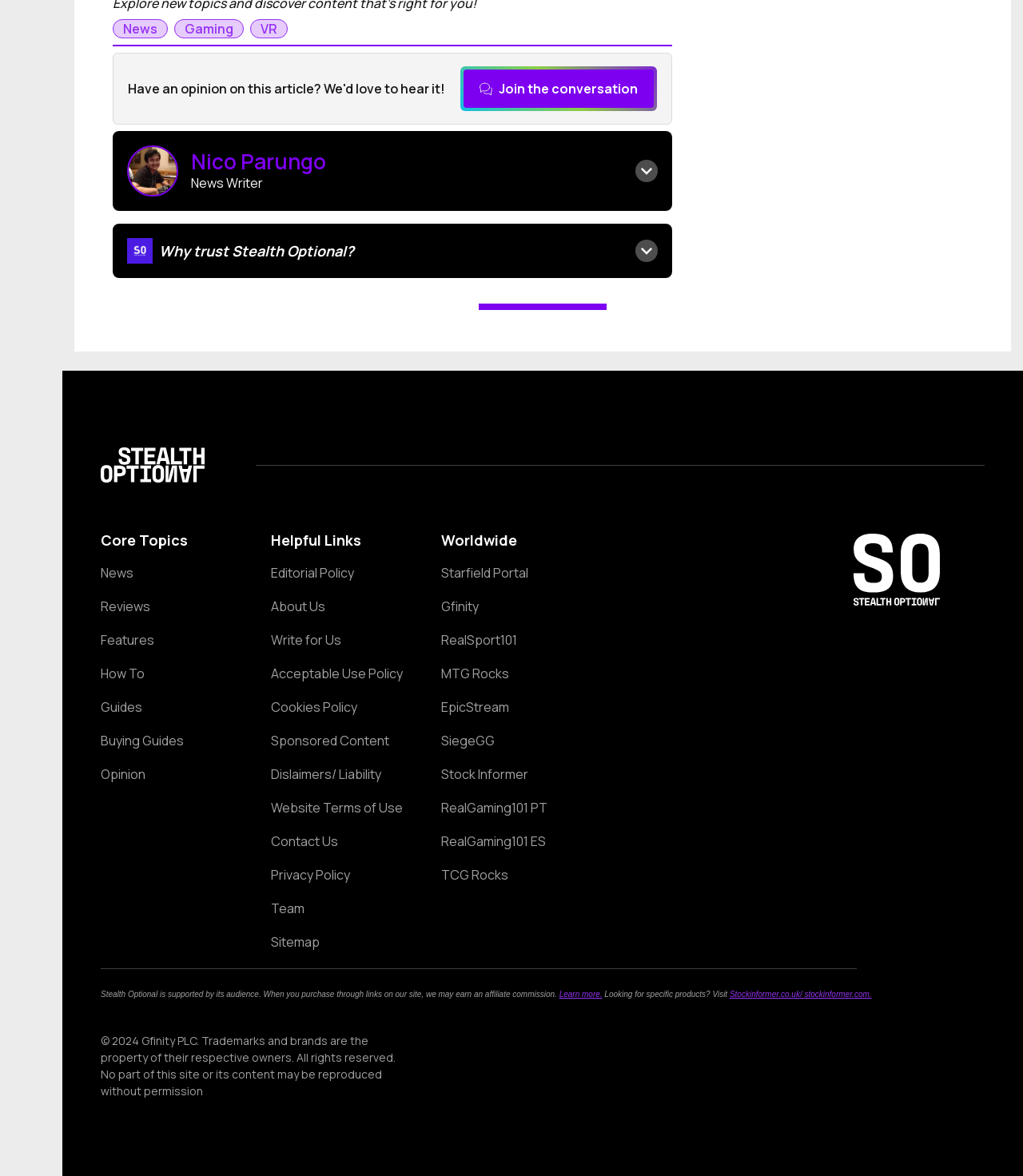Could you locate the bounding box coordinates for the section that should be clicked to accomplish this task: "Click on the 'News' link".

[0.11, 0.017, 0.164, 0.033]